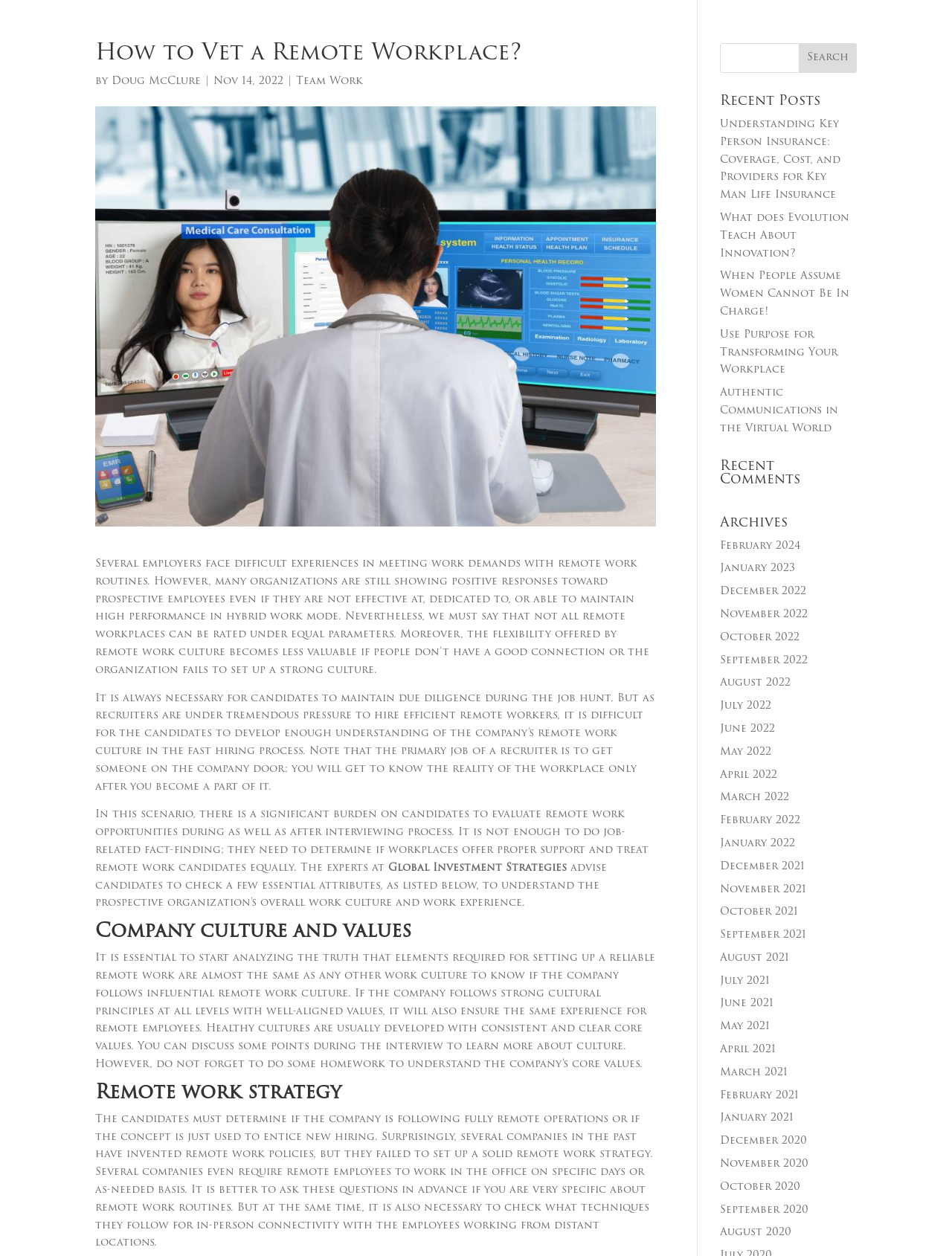What is the headline of the webpage?

How to Vet a Remote Workplace?